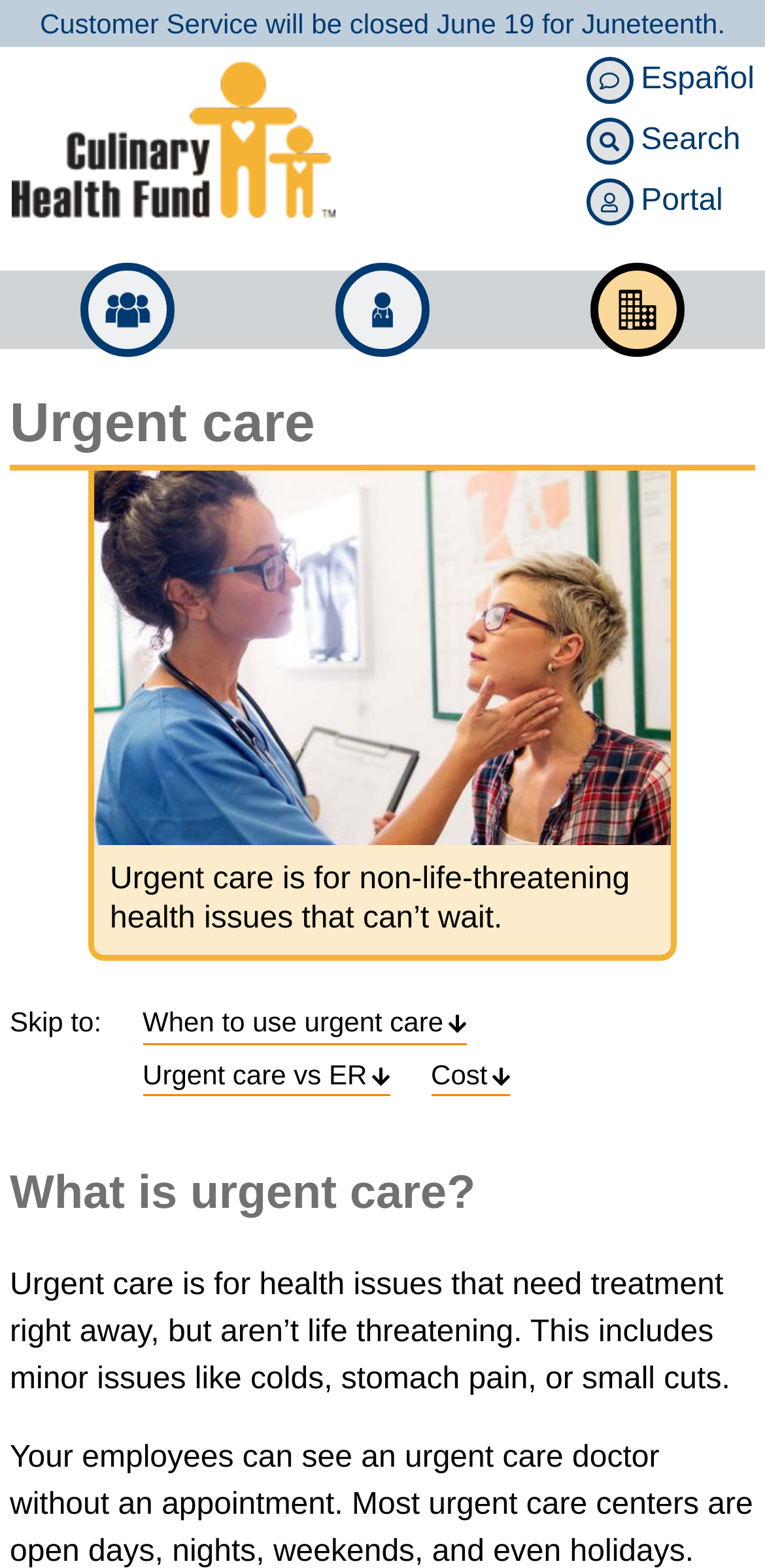Give the bounding box coordinates for the element described by: "aria-label="Share on facebook"".

None